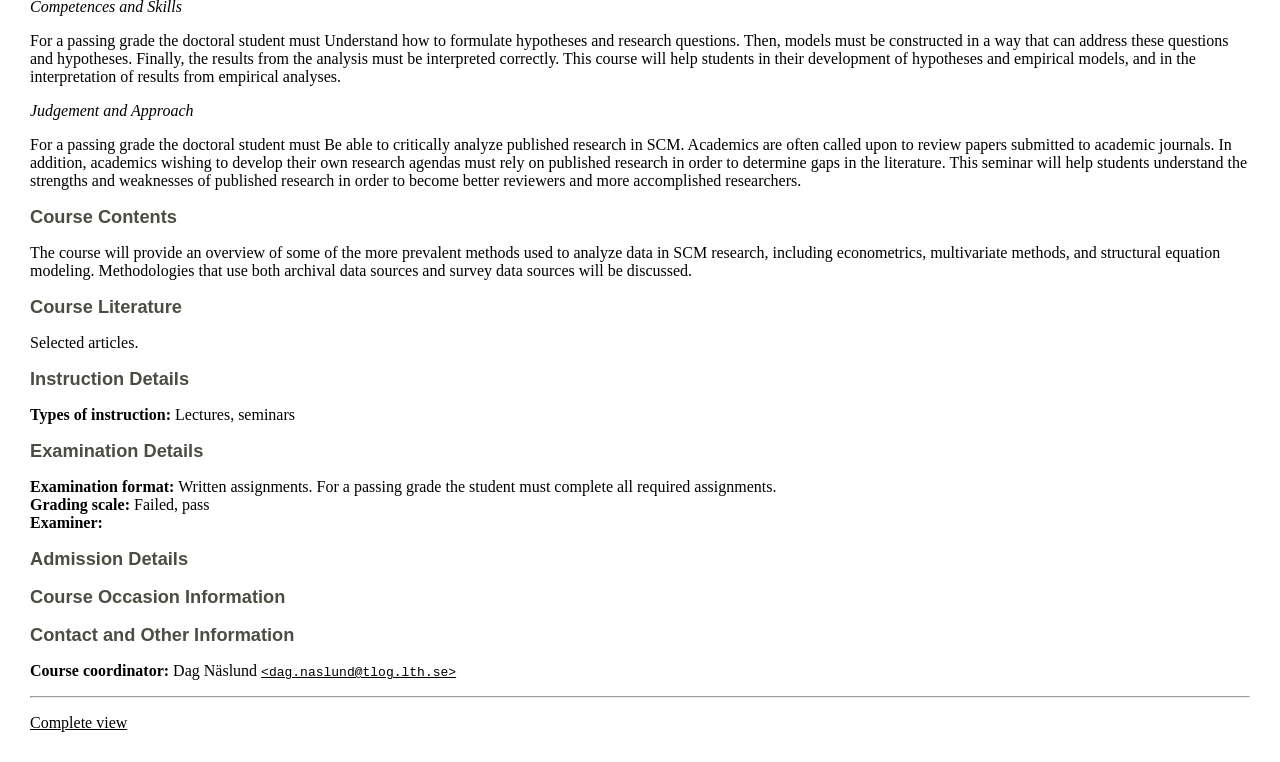Can you find the bounding box coordinates for the UI element given this description: "Complete view"? Provide the coordinates as four float numbers between 0 and 1: [left, top, right, bottom].

[0.023, 0.937, 0.099, 0.96]